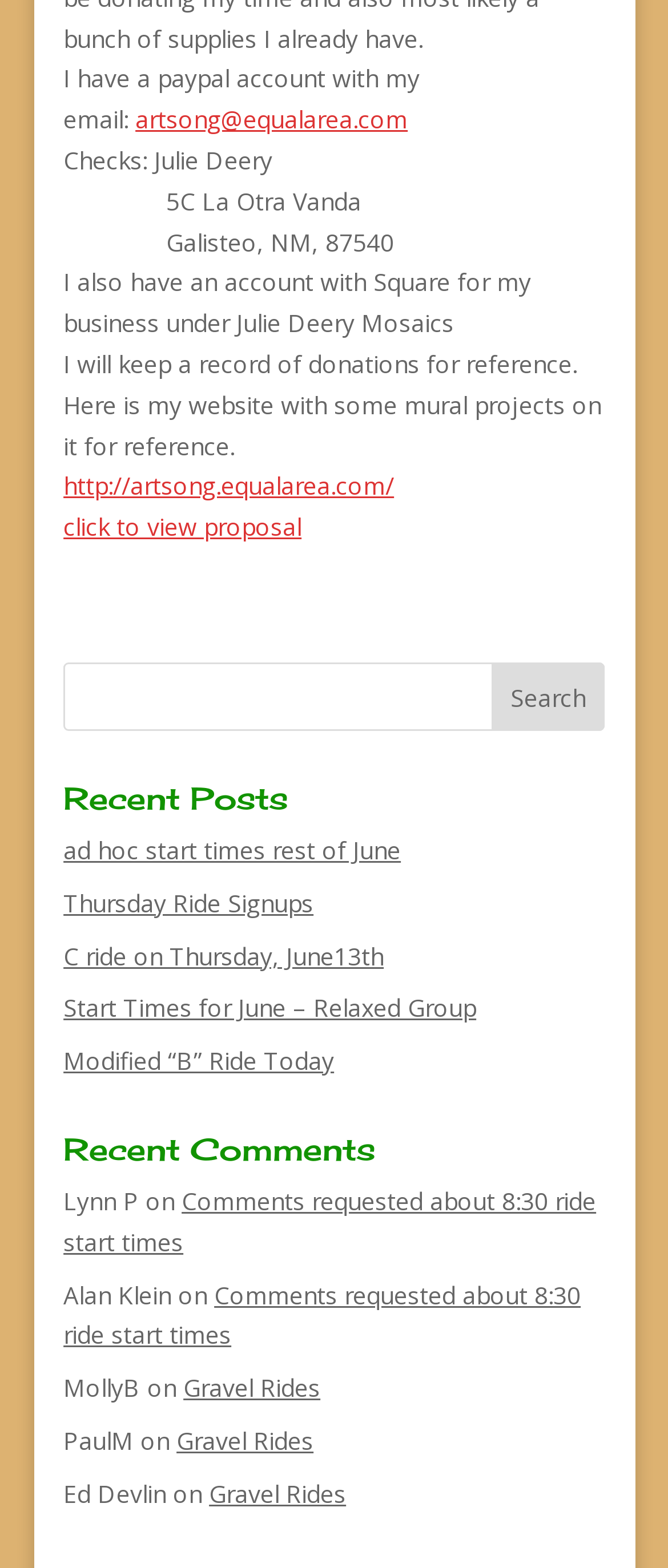Provide a one-word or one-phrase answer to the question:
How many recent posts are listed on the webpage?

5